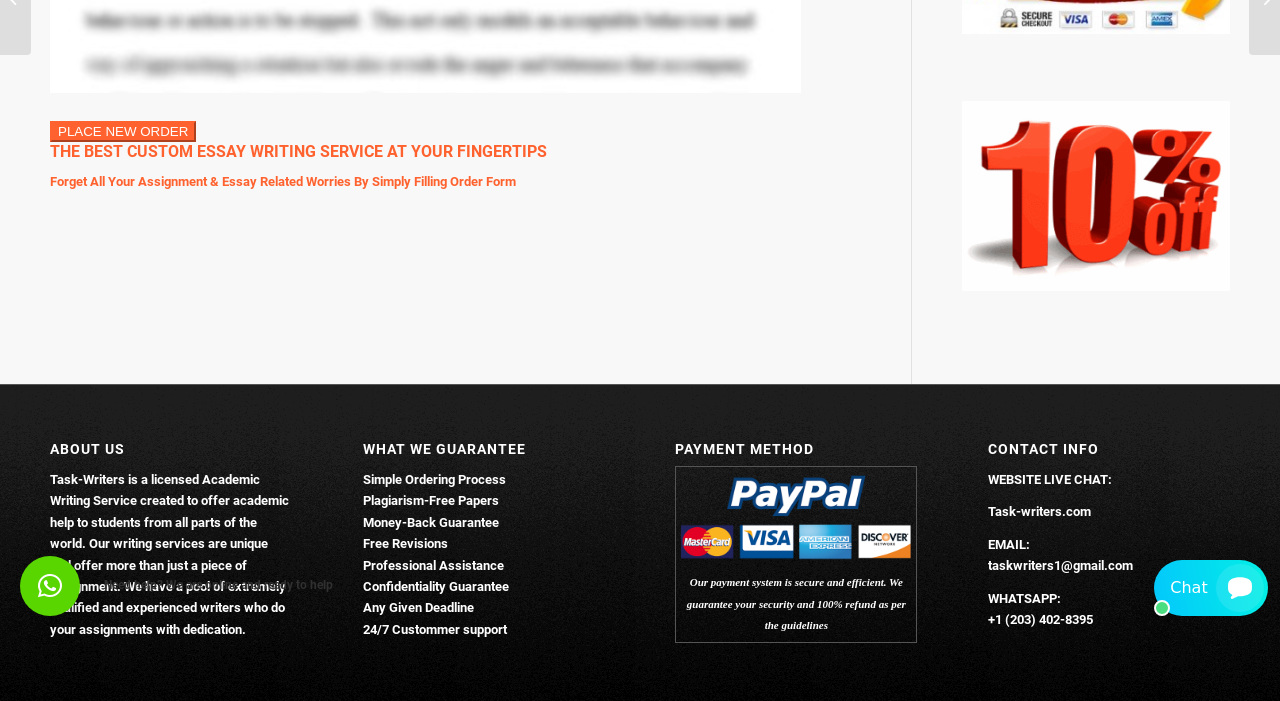Identify the bounding box for the UI element described as: "alt="Assignment Solutions For You"". Ensure the coordinates are four float numbers between 0 and 1, formatted as [left, top, right, bottom].

[0.039, 0.116, 0.626, 0.138]